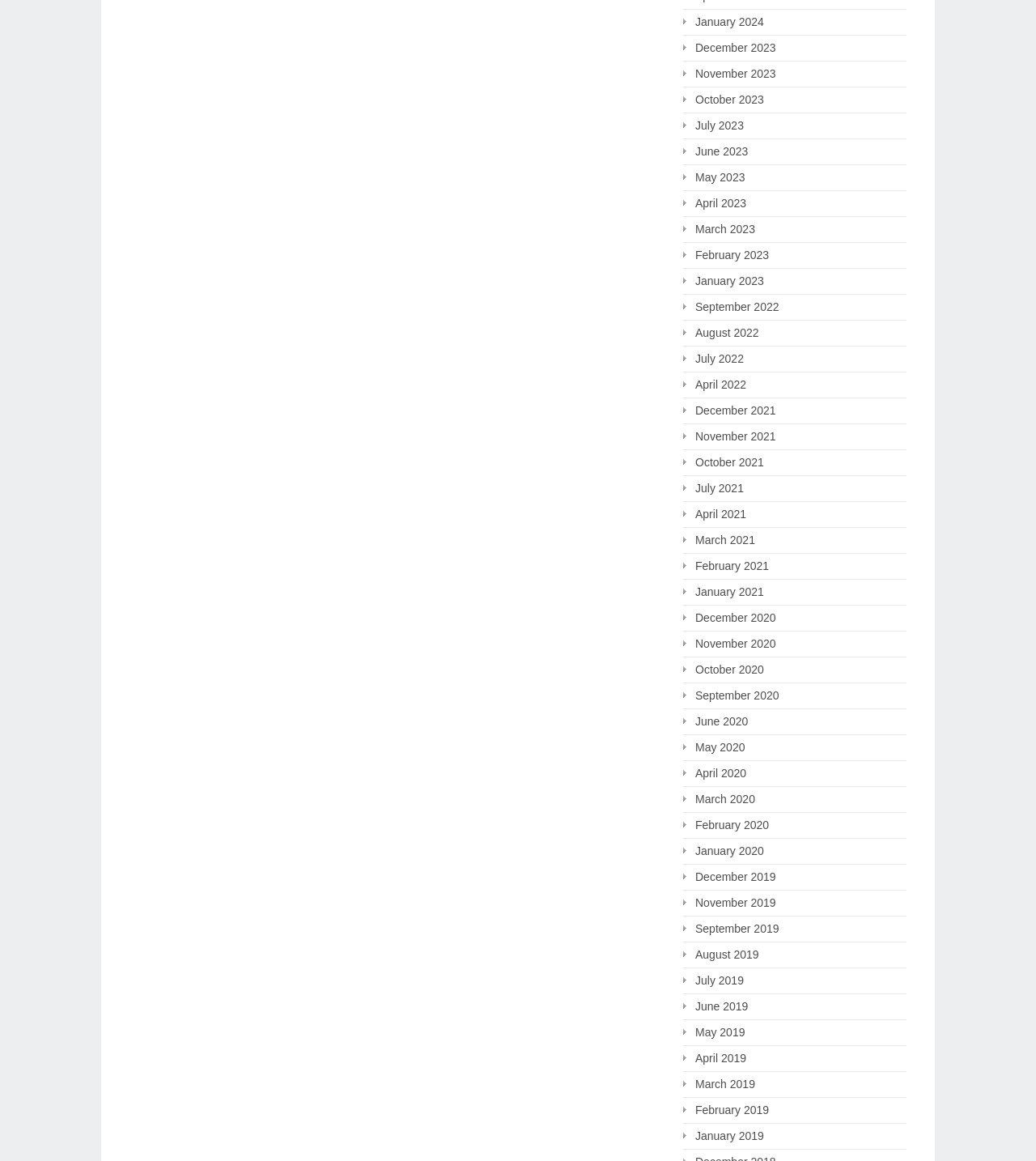Please specify the bounding box coordinates for the clickable region that will help you carry out the instruction: "Access July 2023".

[0.659, 0.1, 0.718, 0.116]